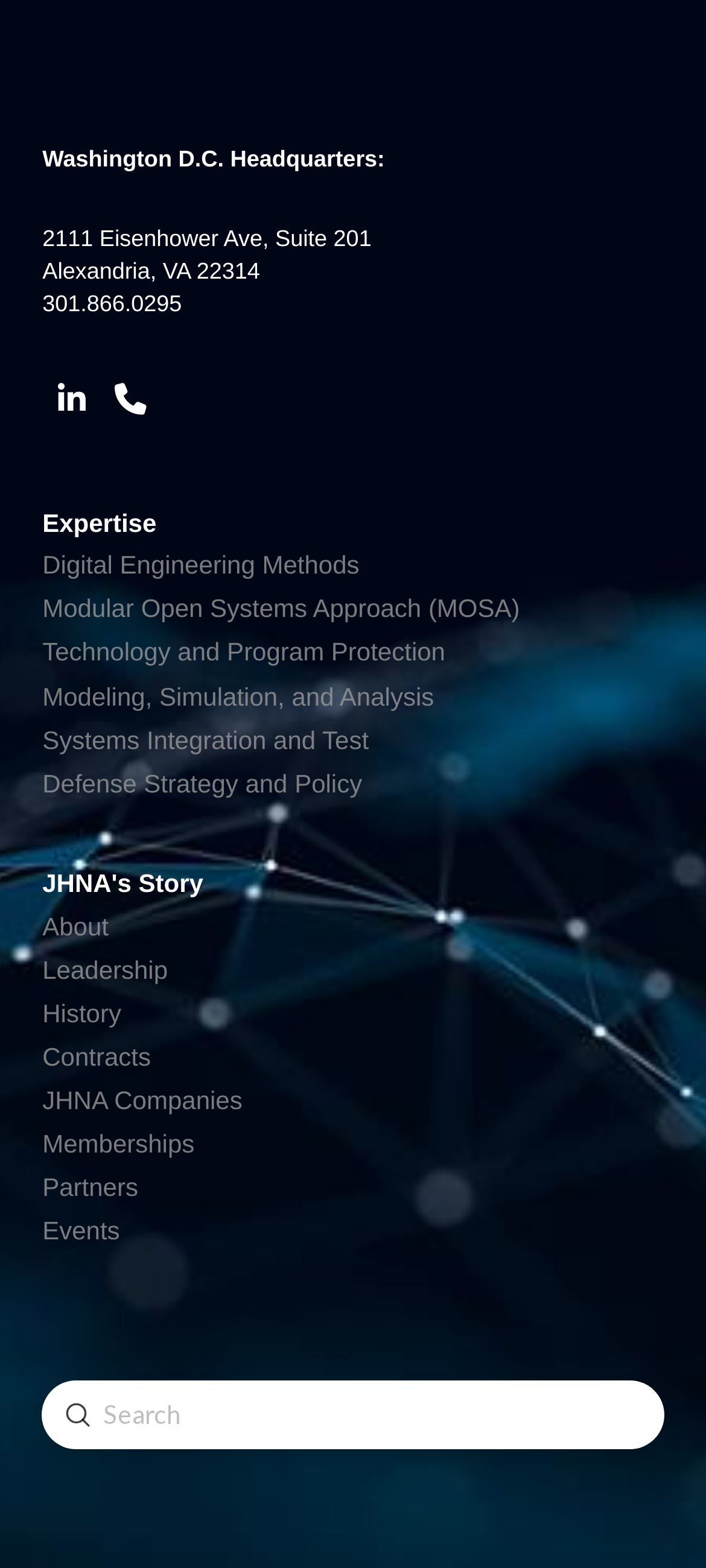Please identify the coordinates of the bounding box for the clickable region that will accomplish this instruction: "Search for something".

[0.146, 0.892, 0.843, 0.913]